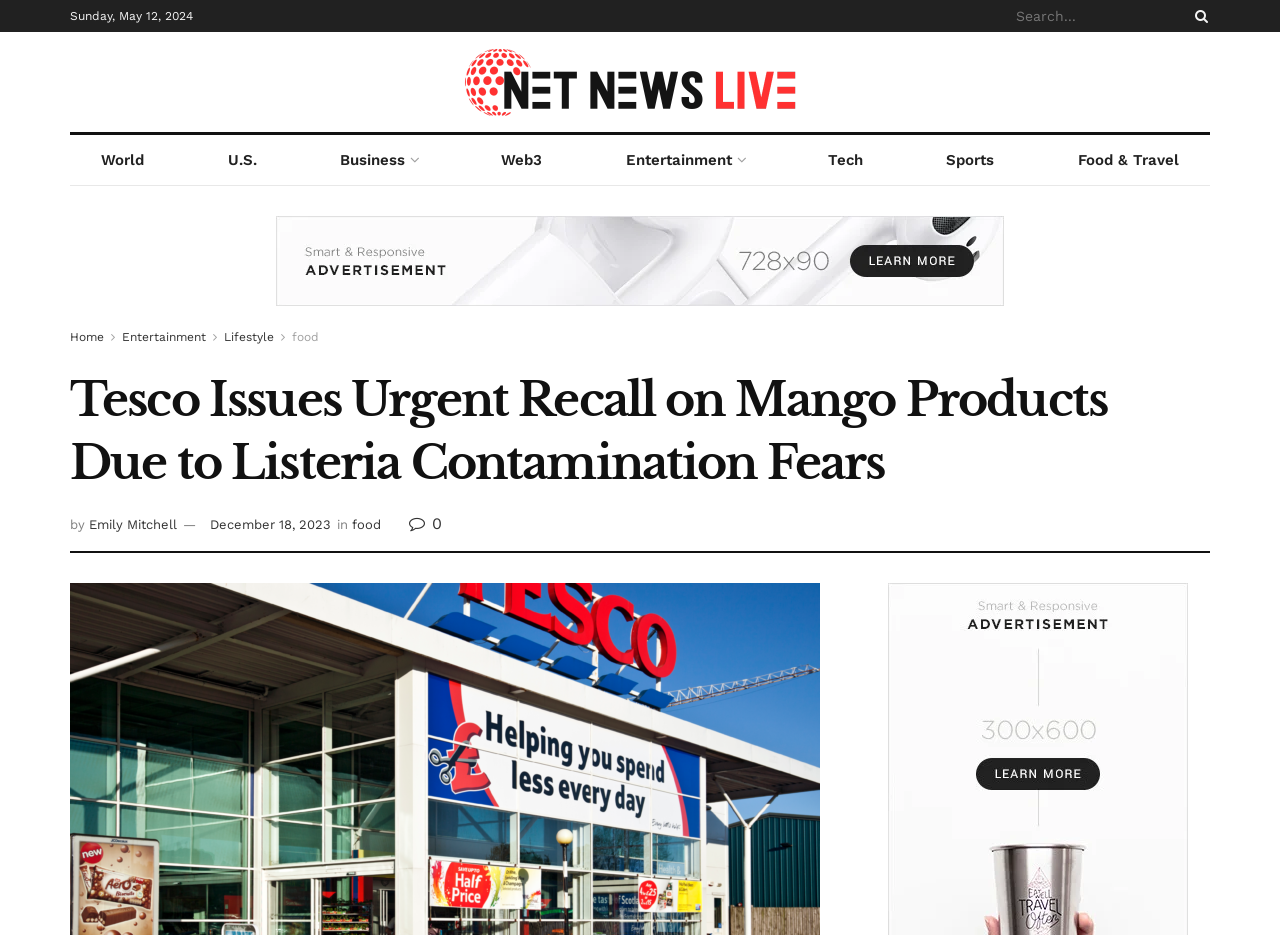Locate the UI element described by Food & Travel in the provided webpage screenshot. Return the bounding box coordinates in the format (top-left x, top-left y, bottom-right x, bottom-right y), ensuring all values are between 0 and 1.

[0.818, 0.144, 0.945, 0.198]